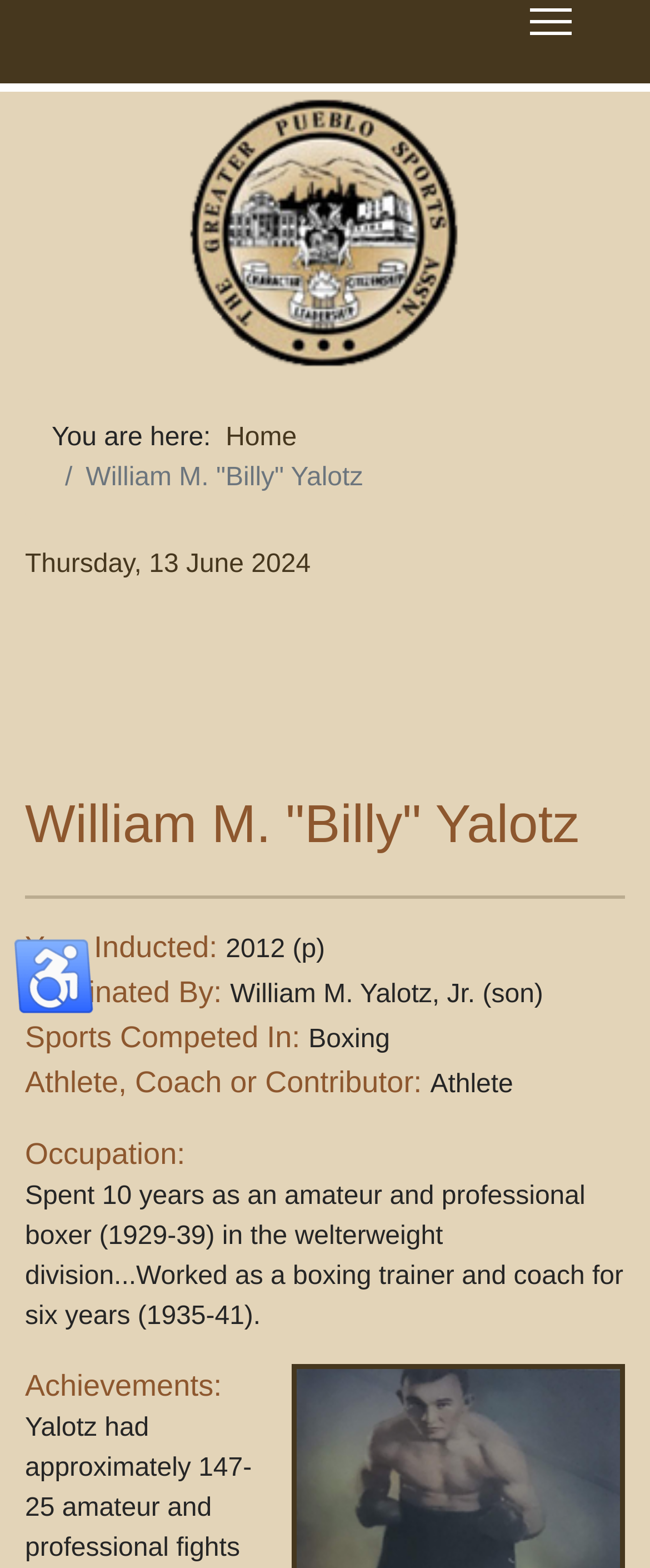Please find the bounding box coordinates in the format (top-left x, top-left y, bottom-right x, bottom-right y) for the given element description. Ensure the coordinates are floating point numbers between 0 and 1. Description: Home

[0.347, 0.27, 0.457, 0.288]